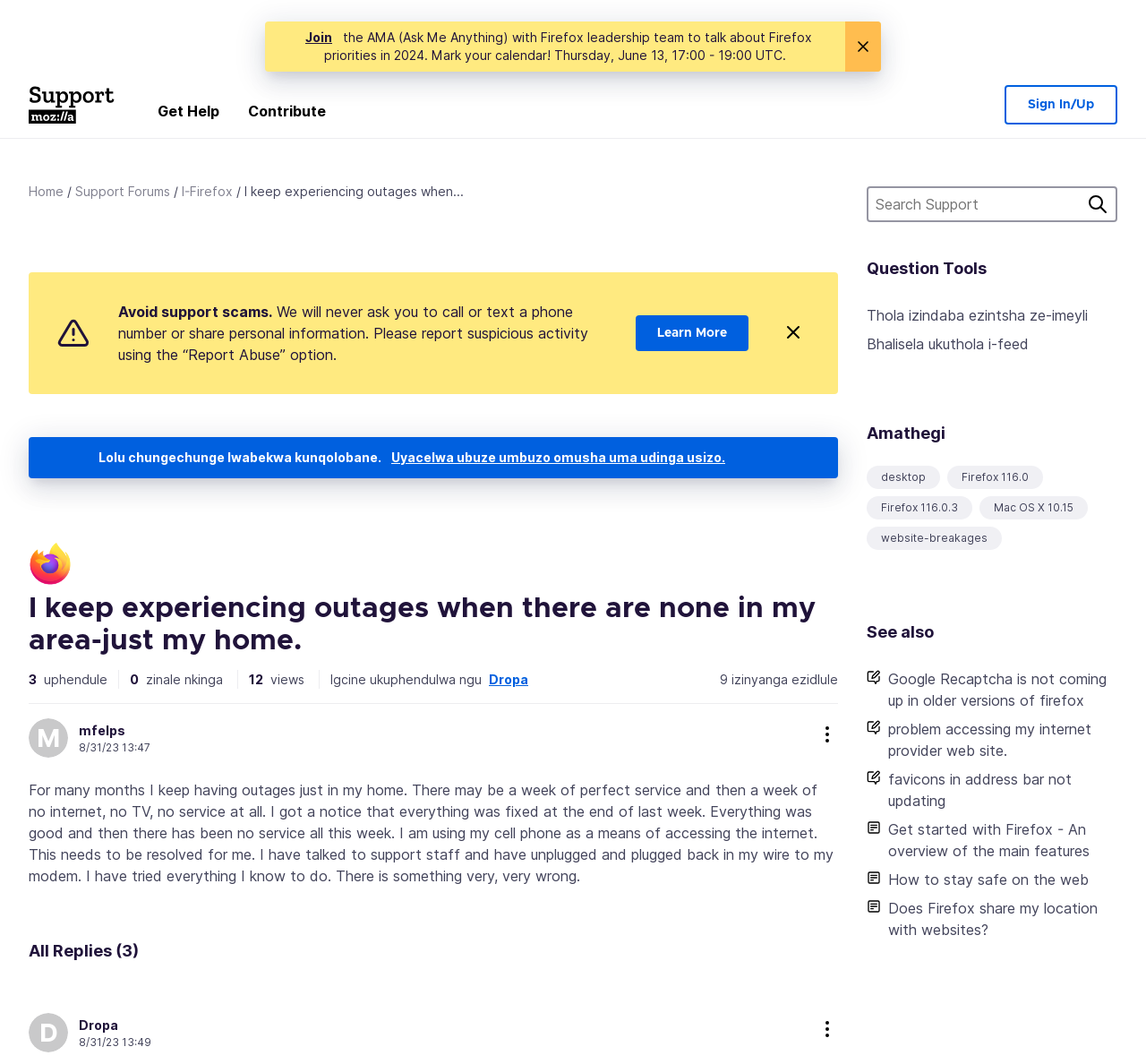Locate the UI element that matches the description Bhalisela ukuthola i-feed in the webpage screenshot. Return the bounding box coordinates in the format (top-left x, top-left y, bottom-right x, bottom-right y), with values ranging from 0 to 1.

[0.756, 0.31, 0.975, 0.337]